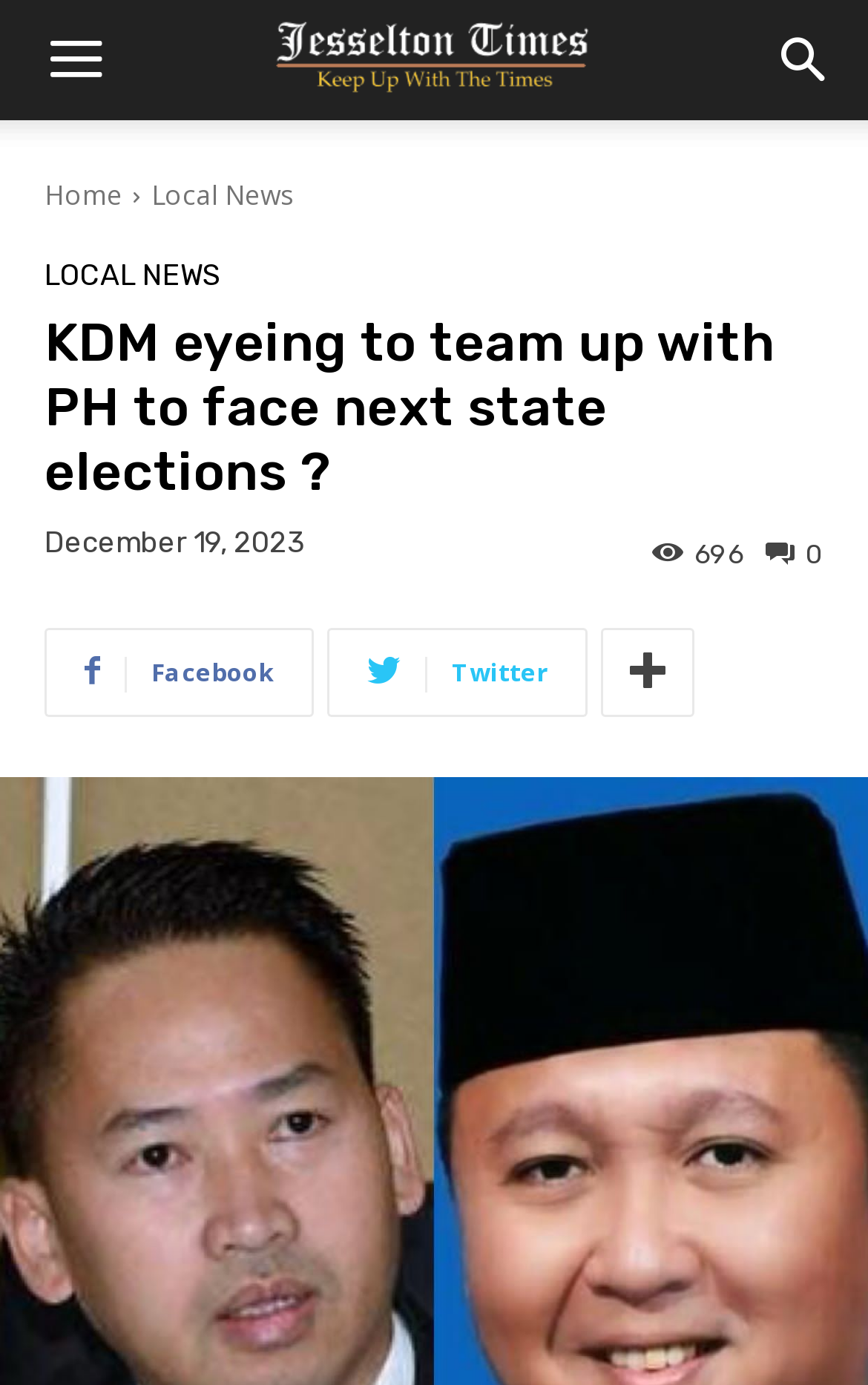Locate the bounding box coordinates of the element that should be clicked to execute the following instruction: "Click on 'Ben: 402.770.5184' to contact Ben".

None